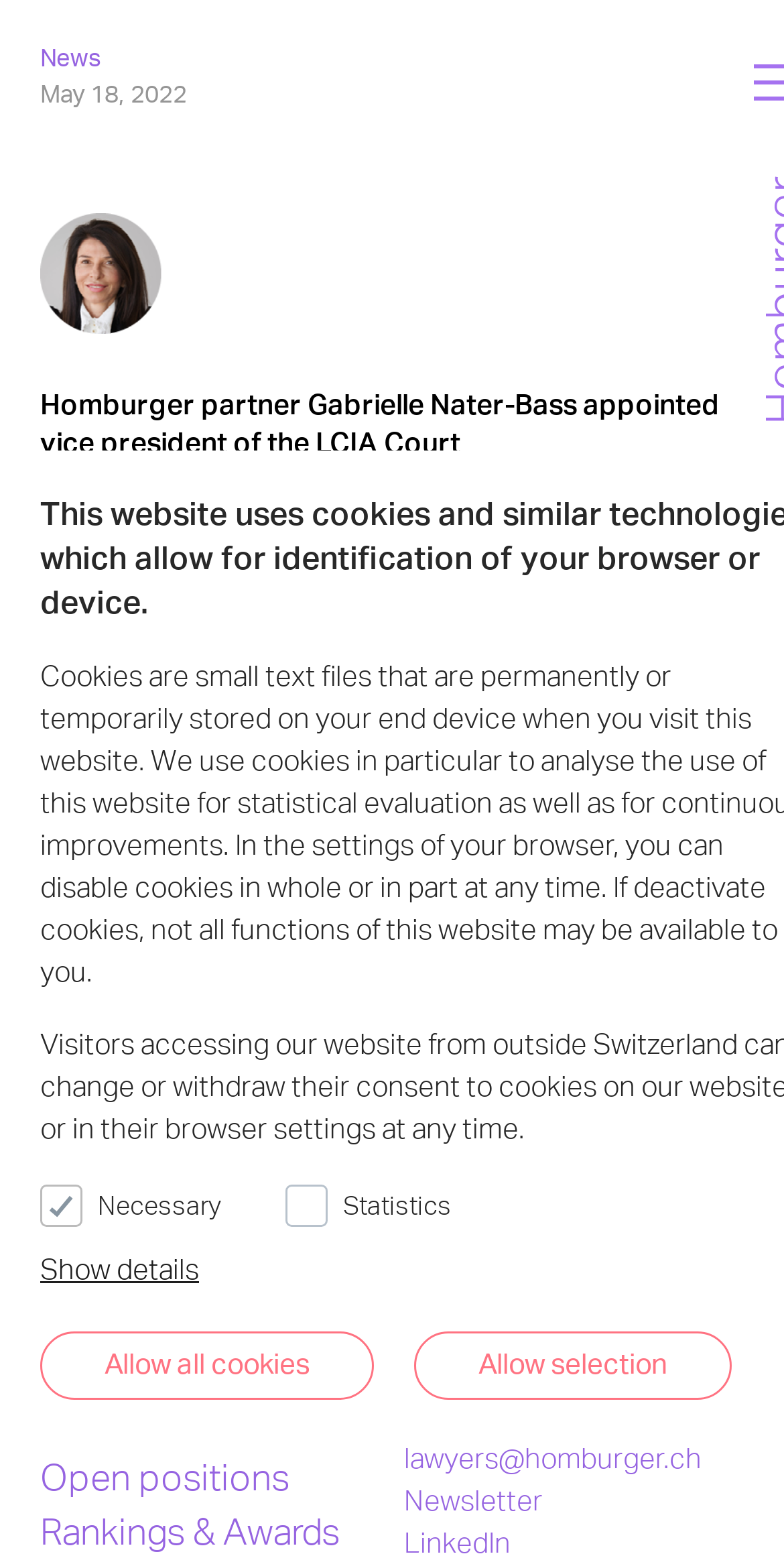What is the term of Gabrielle Nater-Bass's vice presidency?
Carefully analyze the image and provide a thorough answer to the question.

The webpage content states that Gabrielle Nater-Bass will serve as vice president of the LCIA Court for a term of five years.